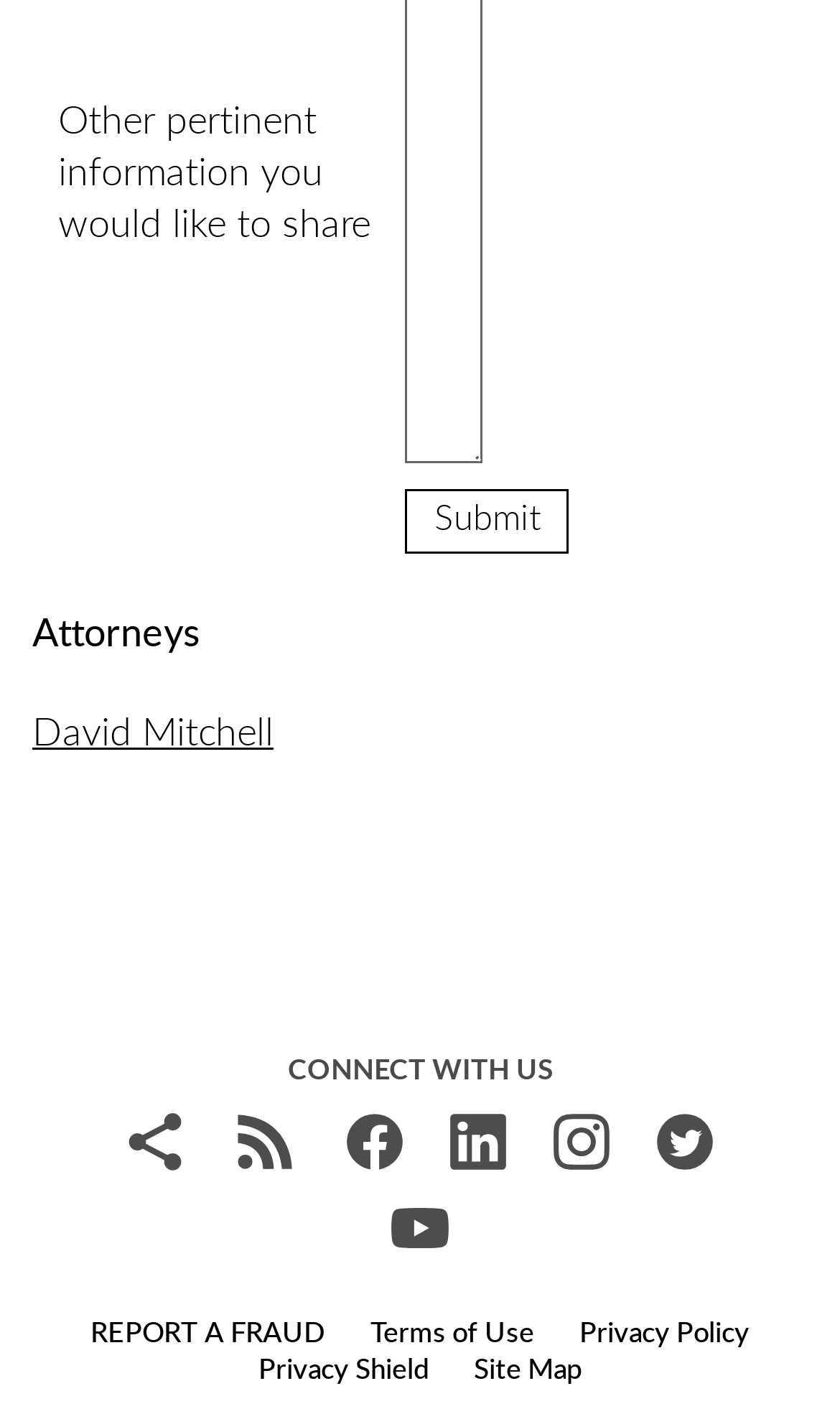What is the text above the 'Submit' button?
Using the image as a reference, answer the question with a short word or phrase.

Attorneys